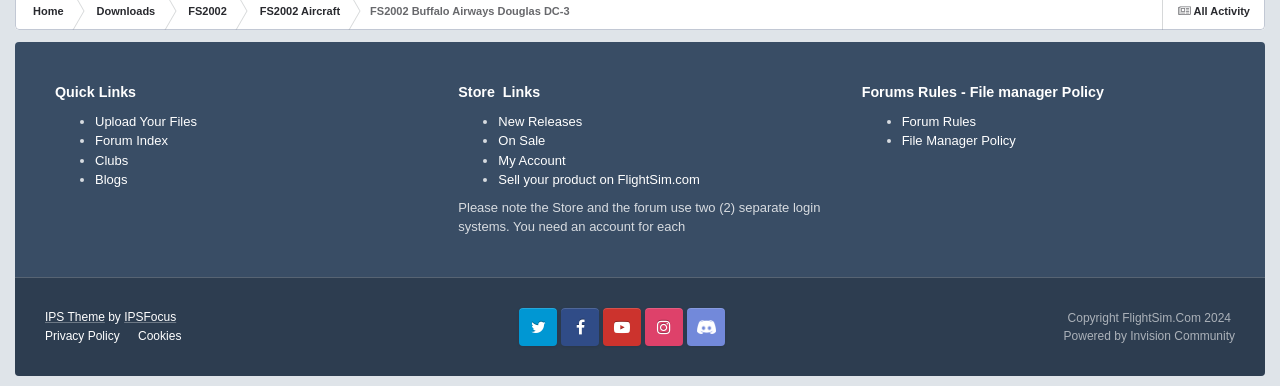Given the following UI element description: "Sell your product on FlightSim.com", find the bounding box coordinates in the webpage screenshot.

[0.389, 0.446, 0.547, 0.485]